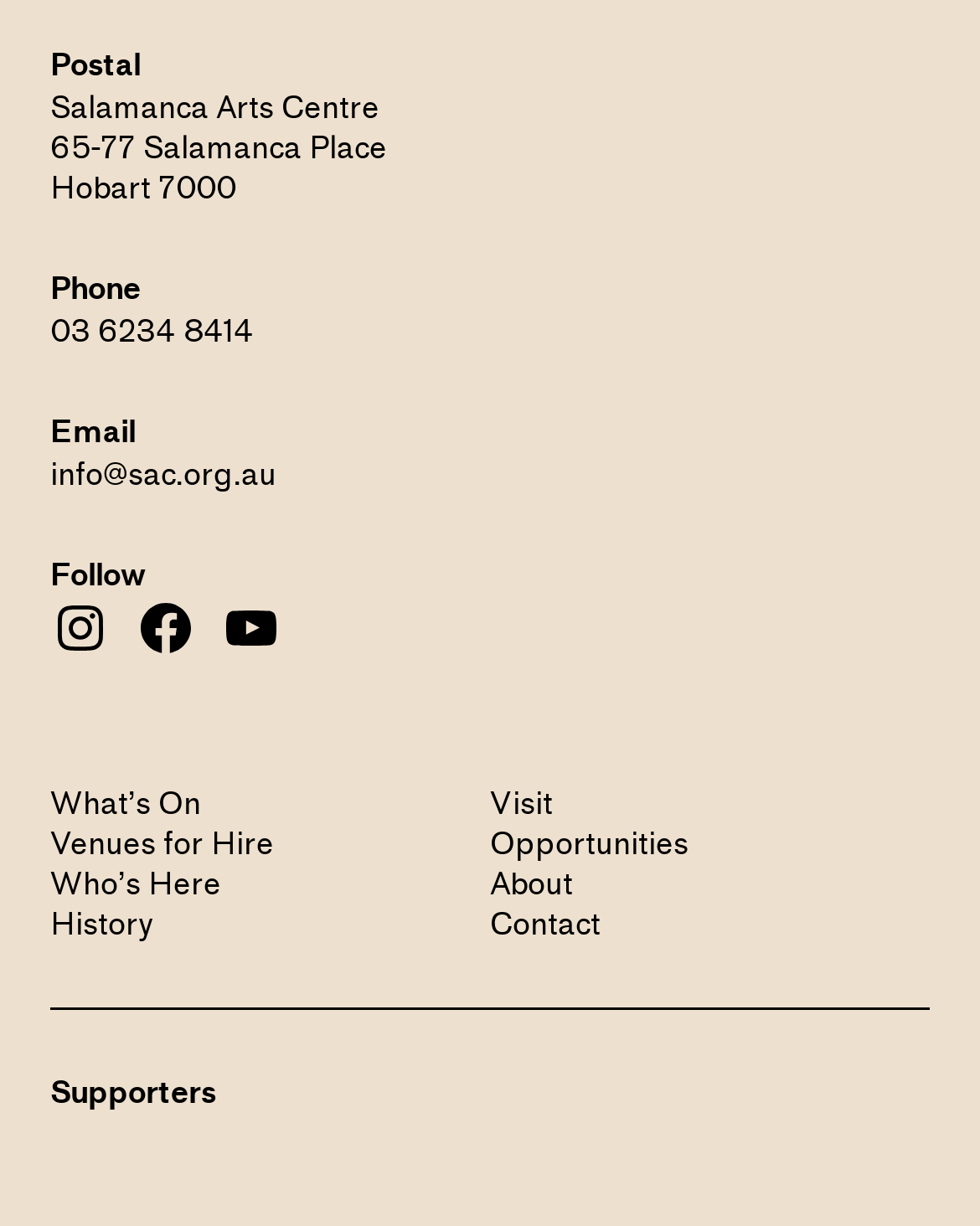Please locate the bounding box coordinates of the region I need to click to follow this instruction: "Follow the Salamanca Arts Centre on Instagram".

[0.051, 0.487, 0.113, 0.536]